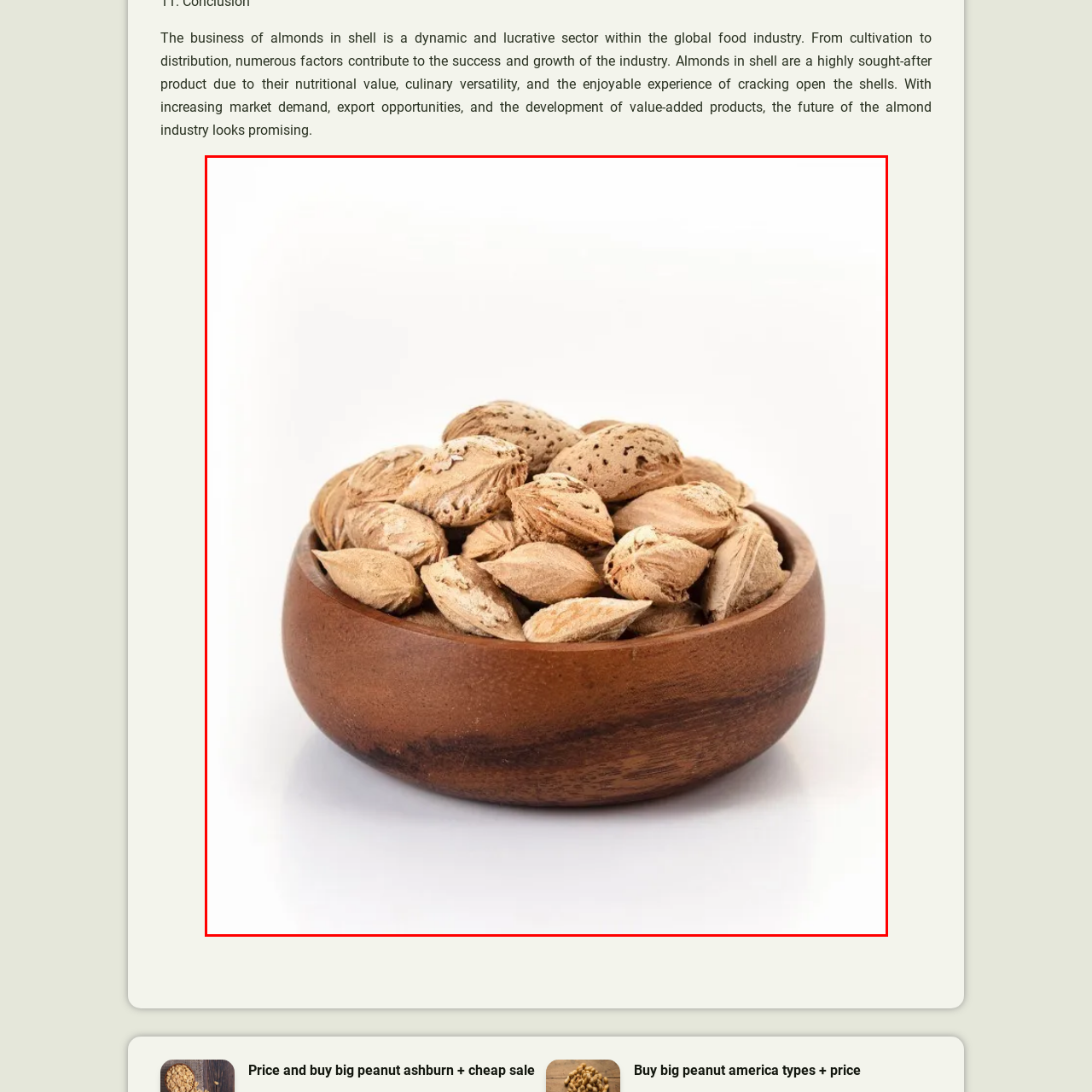What is a benefit of consuming almonds in shell?
Check the image inside the red bounding box and provide your answer in a single word or short phrase.

Nutritional benefits